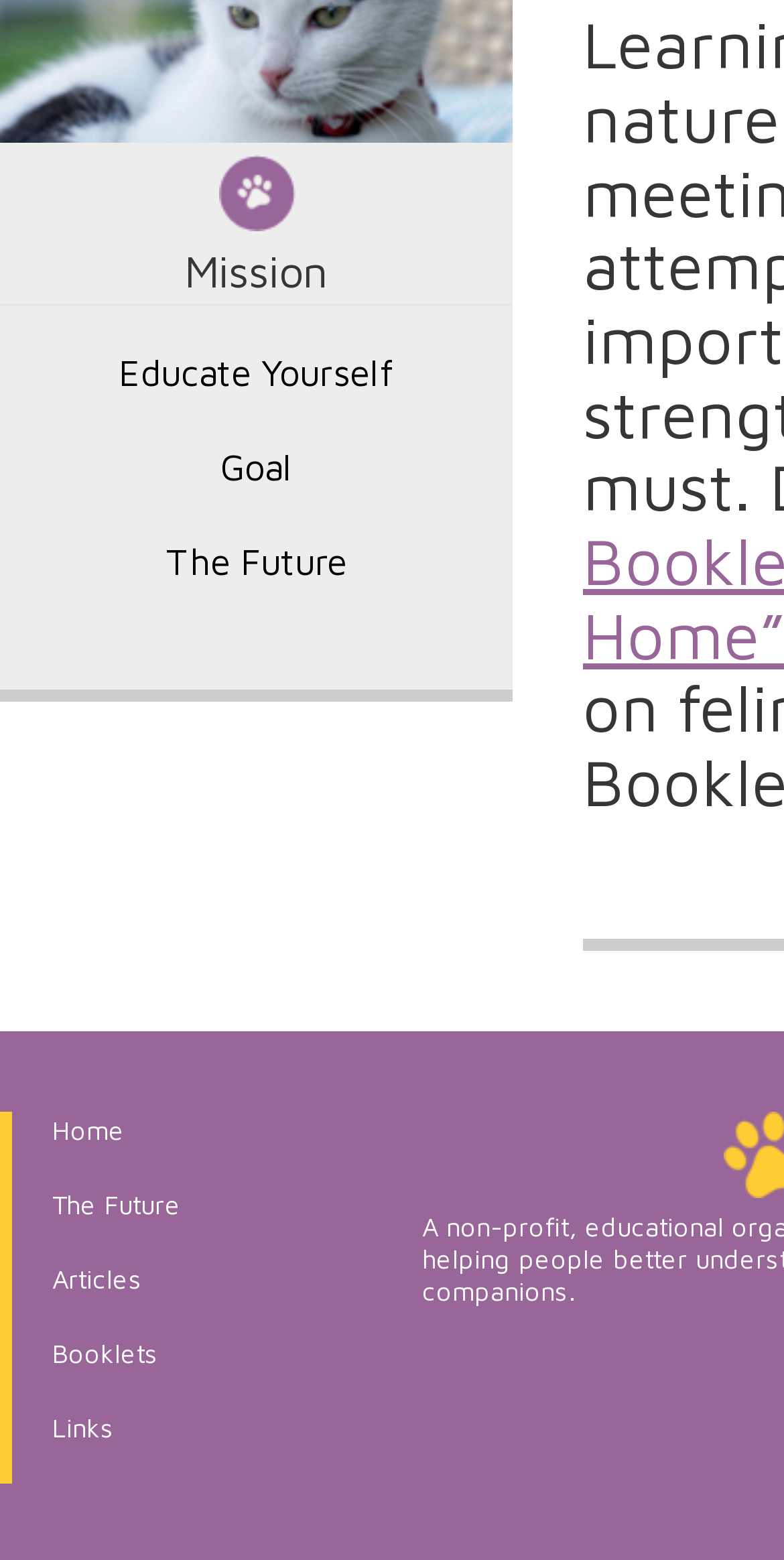How many links are there in the bottom section?
Please provide a full and detailed response to the question.

The bottom section of the webpage has five links, which are 'Home', 'The Future', 'Articles', 'Booklets', and 'Links'. These links are arranged vertically and have similar bounding box coordinates.